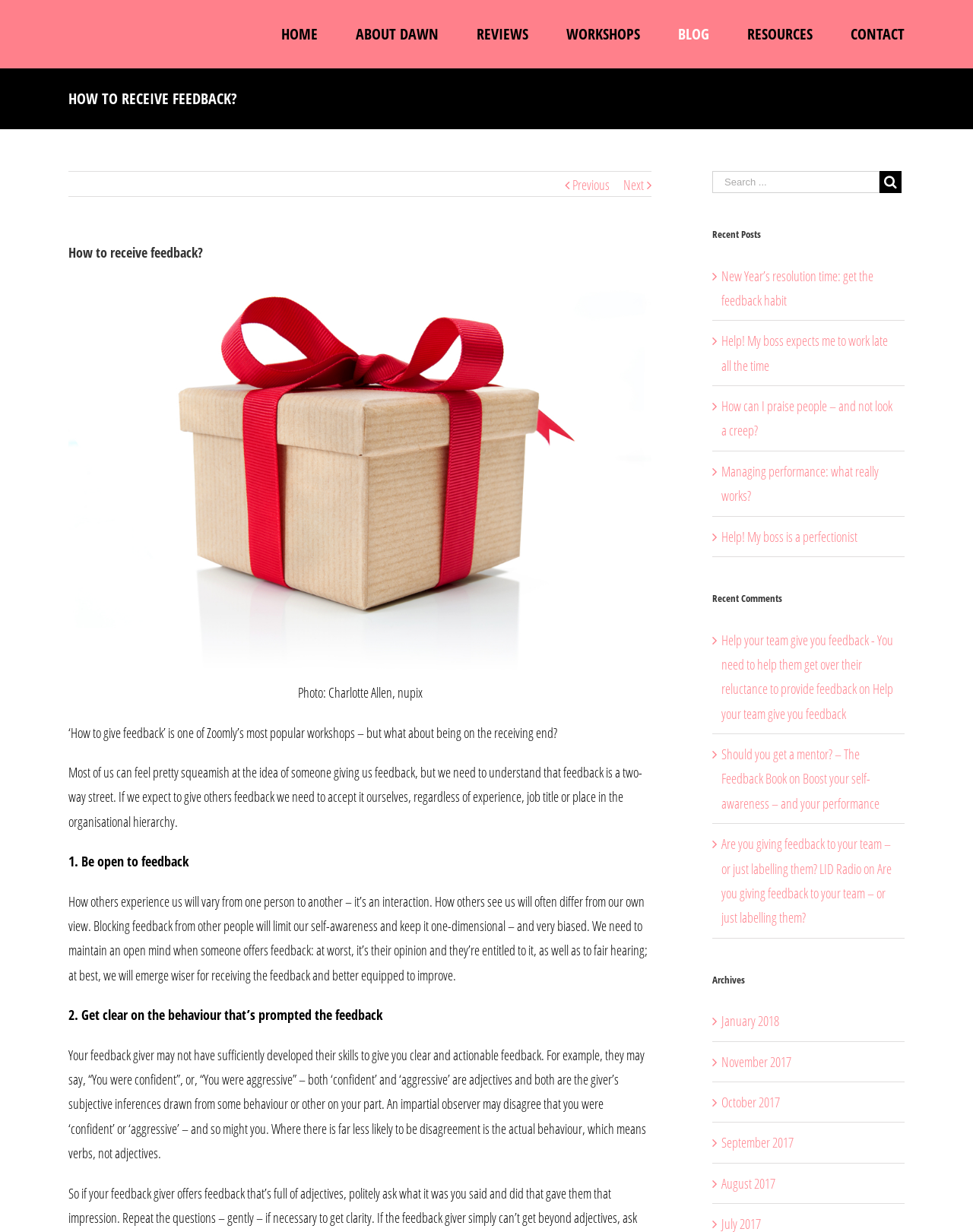Look at the image and give a detailed response to the following question: What is the topic of the current webpage?

Based on the webpage content, the topic is about receiving feedback, which is indicated by the heading 'How to receive feedback?' and the subsequent paragraphs discussing the importance of being open to feedback and how to receive it effectively.